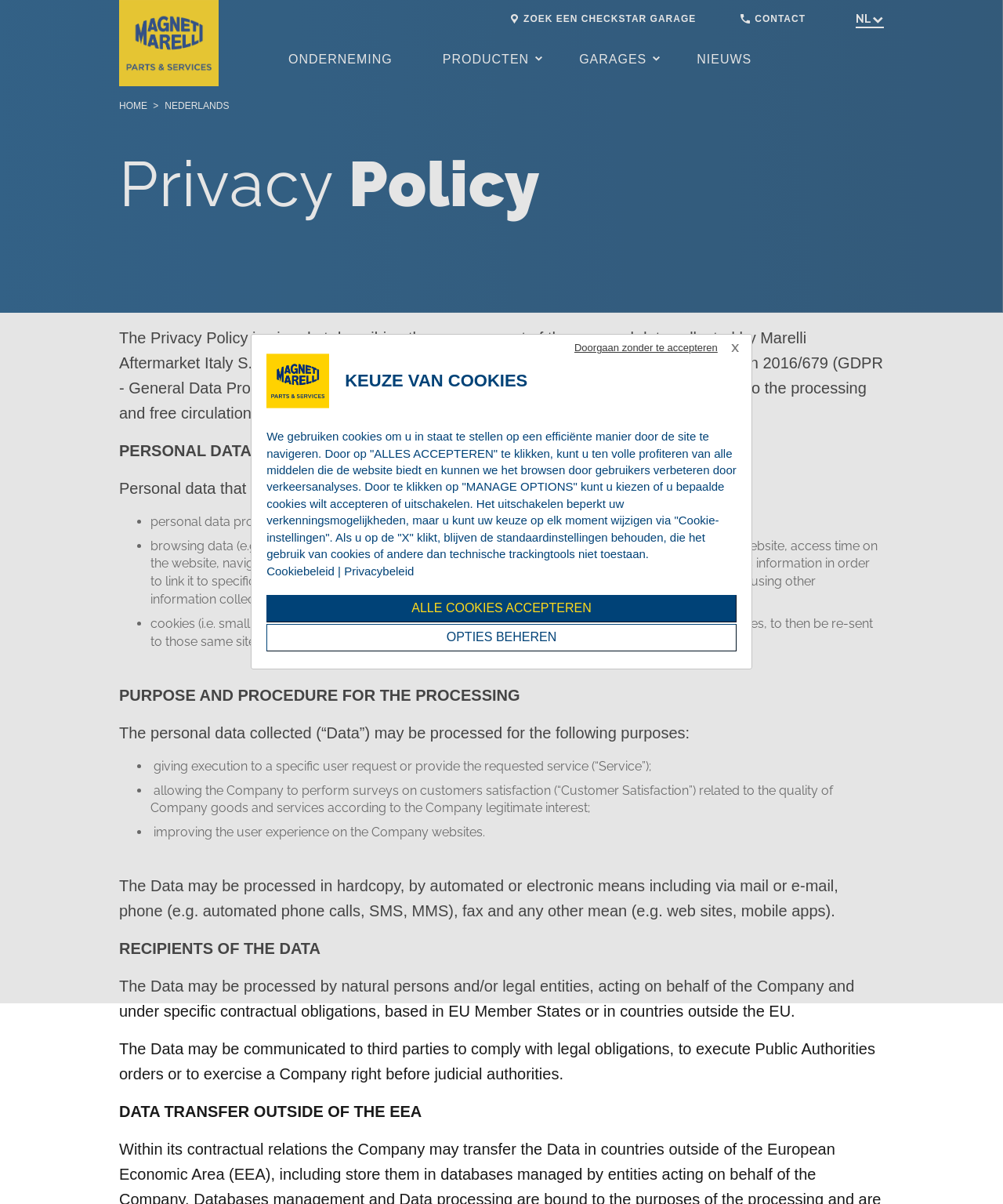Give a one-word or phrase response to the following question: Where may the data be processed?

EU Member States or countries outside the EU